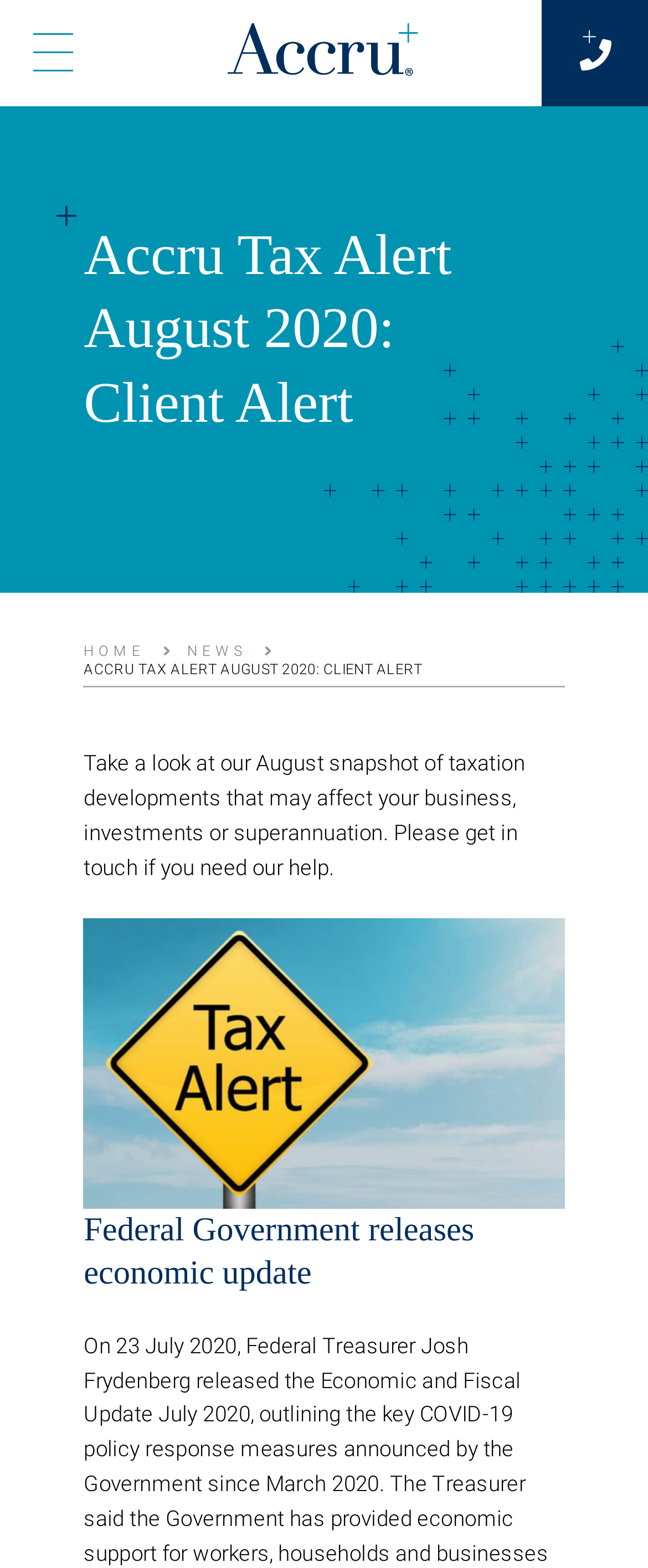What is the name of the company?
Please provide a comprehensive answer based on the visual information in the image.

The name of the company can be found in the top-left corner of the webpage, where the logo 'Accru' is displayed, and also in the link 'Accru' with bounding box coordinates [0.351, 0.015, 0.646, 0.053].